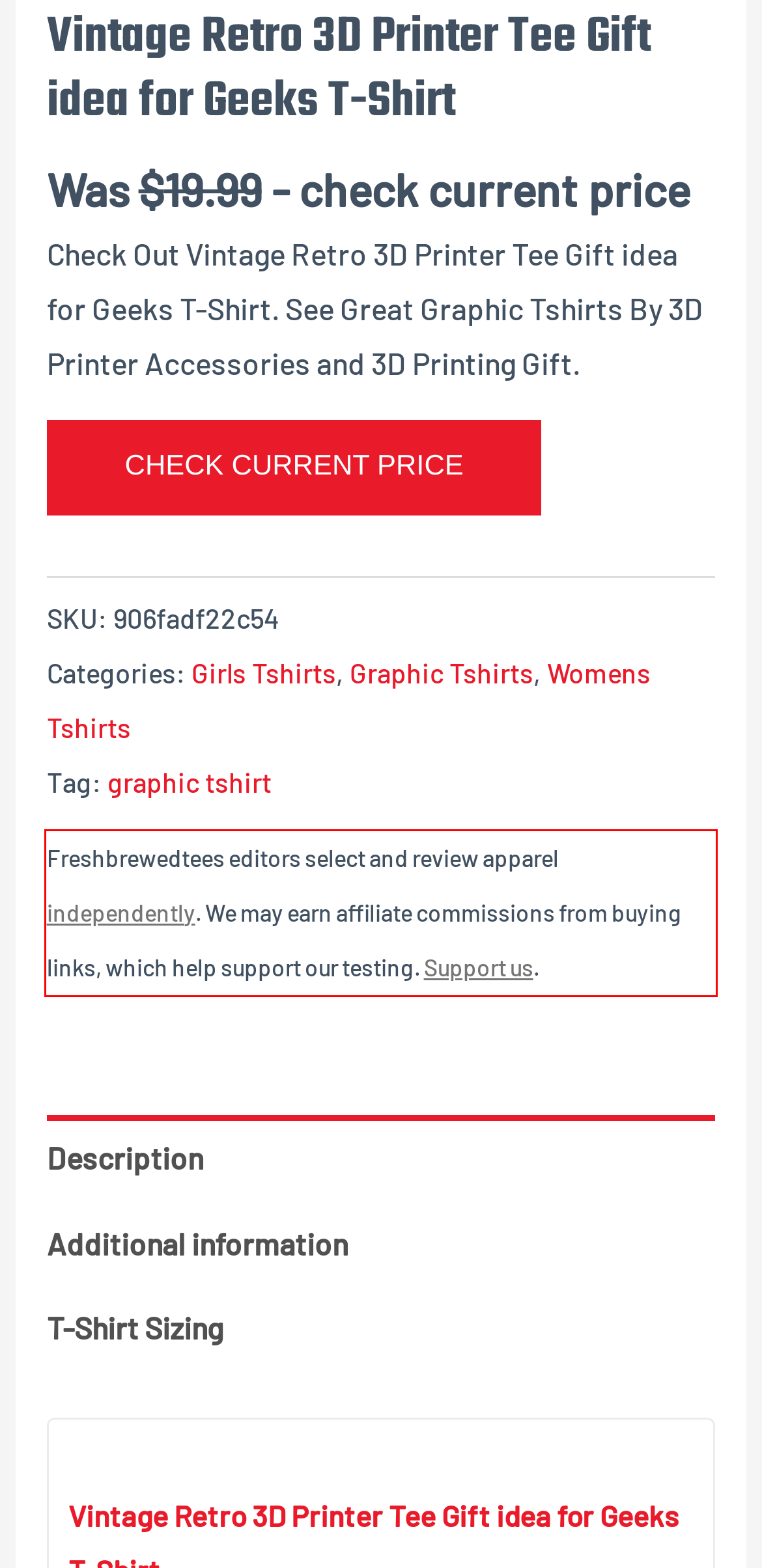Look at the screenshot of the webpage, locate the red rectangle bounding box, and generate the text content that it contains.

Freshbrewedtees editors select and review apparel independently. We may earn affiliate commissions from buying links, which help support our testing. Support us.